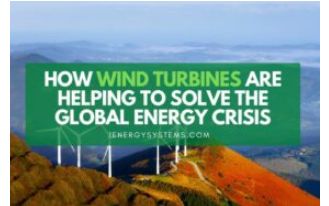What type of energy does the image promote?
Based on the image, answer the question in a detailed manner.

The scene reflects the growing trend towards renewable energy solutions, highlighting wind turbines as a key technology in mitigating the effects of fossil fuel consumption and contributing to sustainable energy practices, which indicates that the image promotes renewable energy.